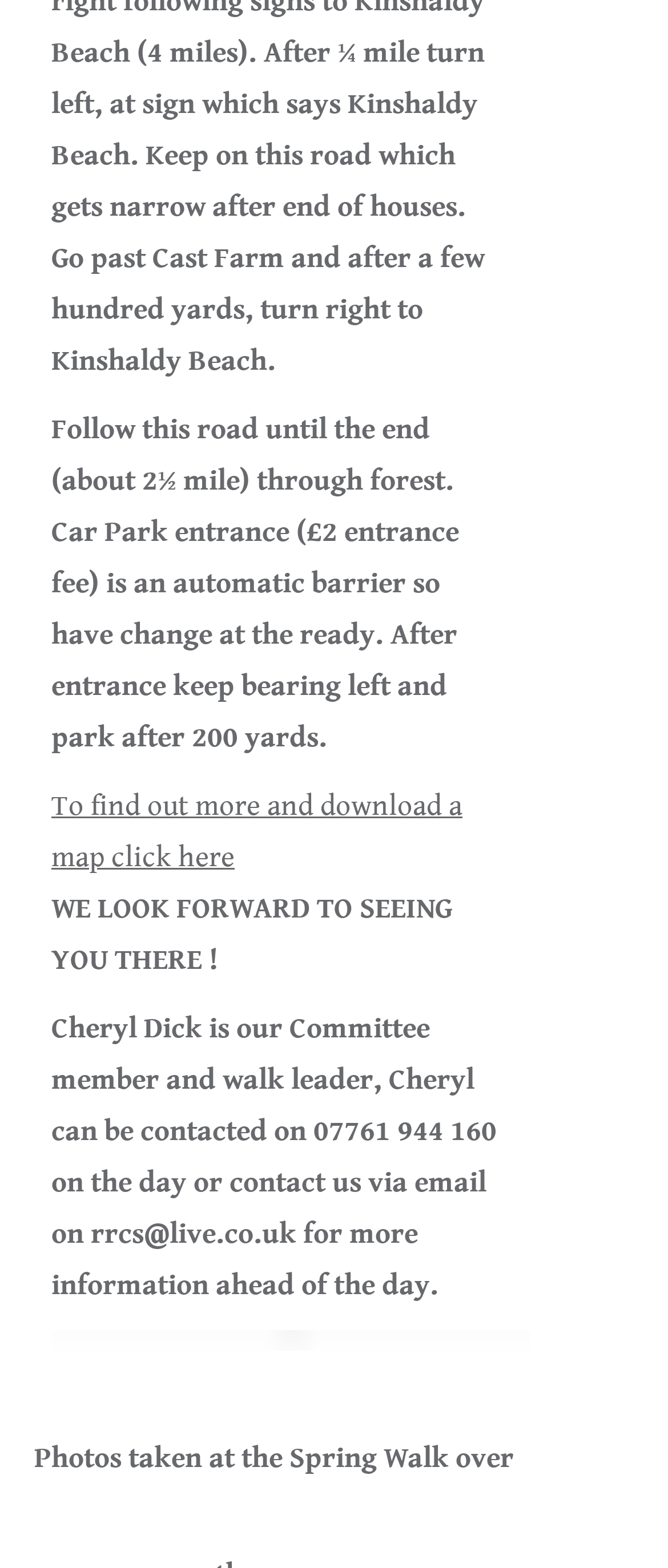What is the phone number to contact on the day?
Please provide a single word or phrase based on the screenshot.

07761 944 160